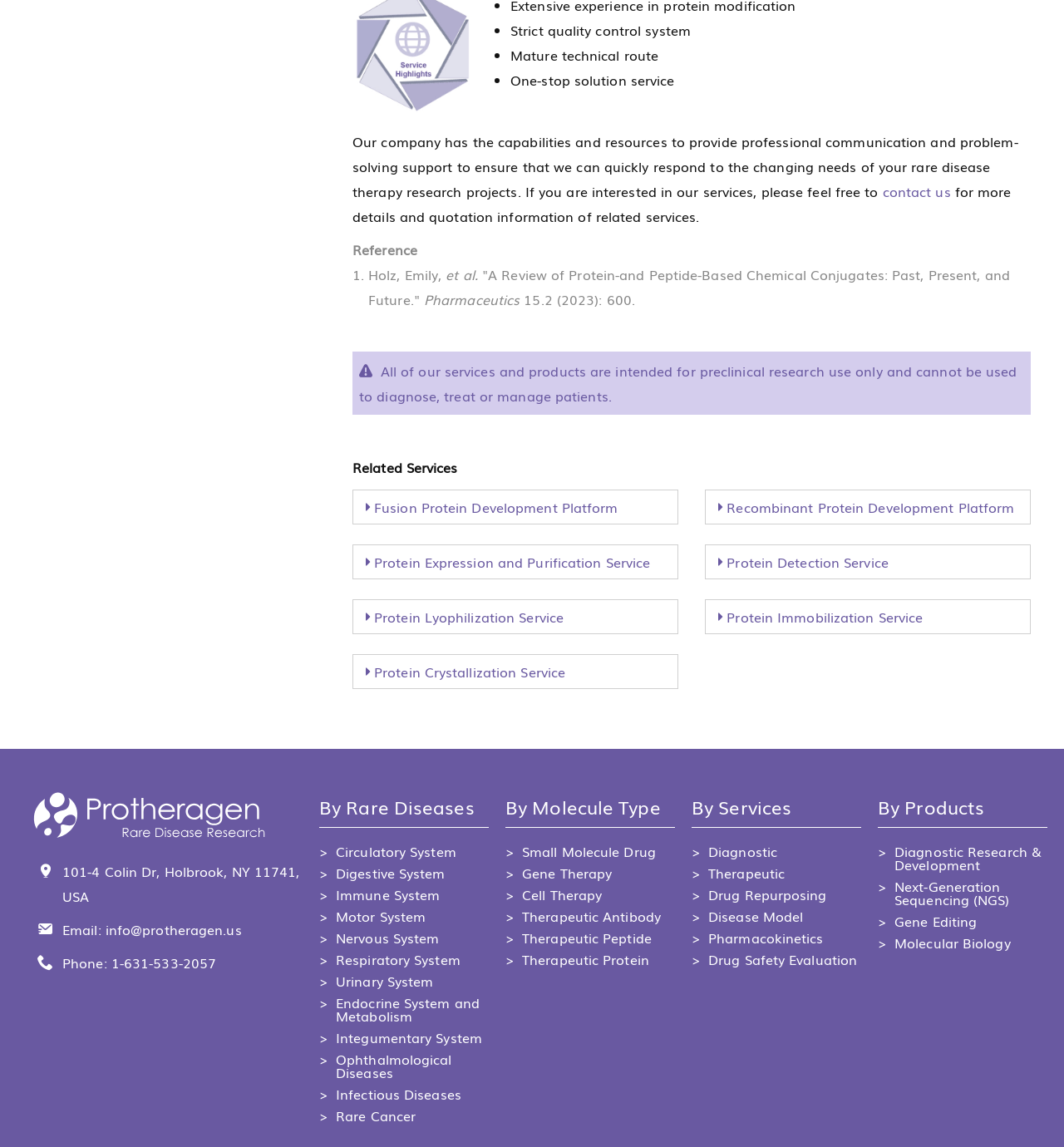Please mark the bounding box coordinates of the area that should be clicked to carry out the instruction: "Click the 'contact us' link".

[0.829, 0.158, 0.893, 0.176]